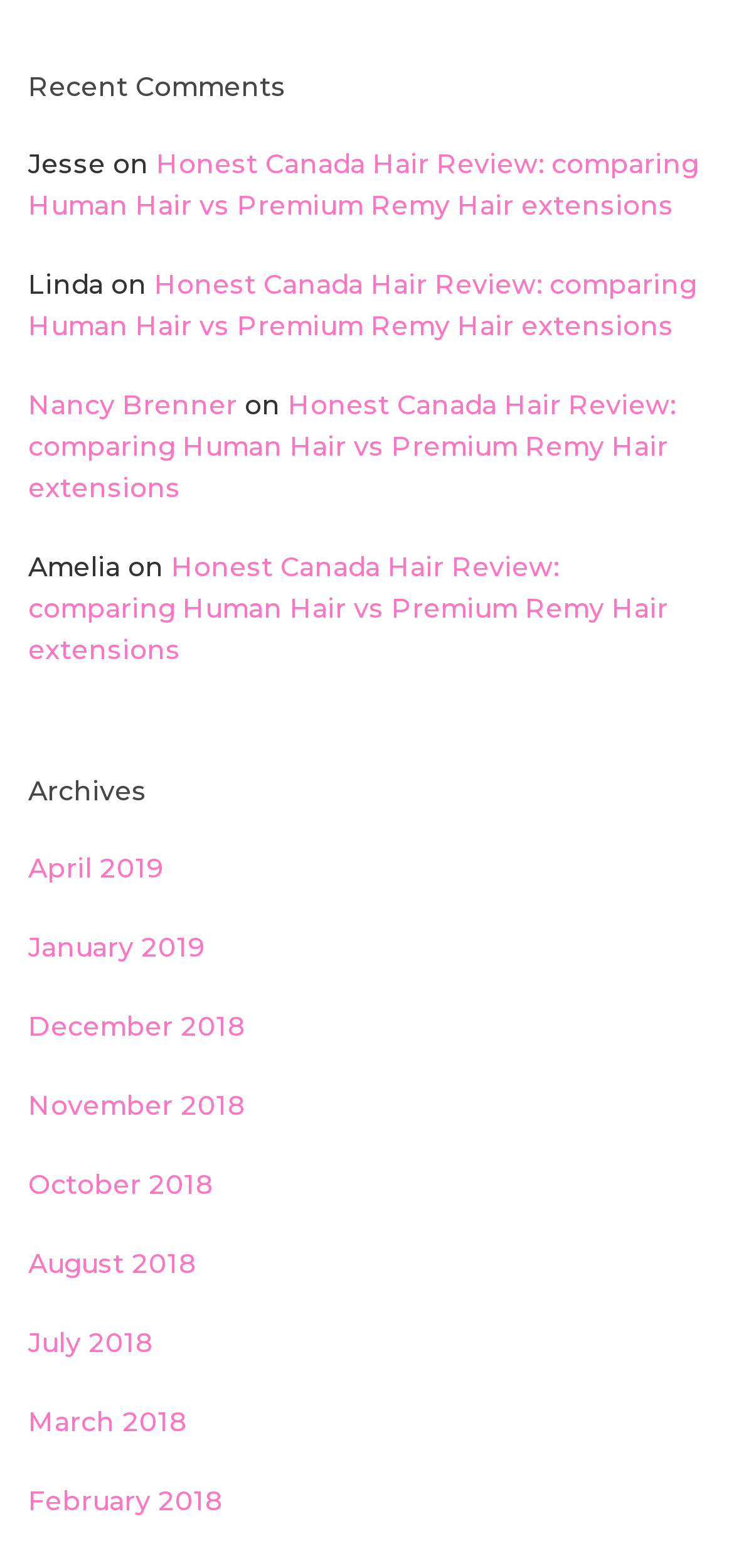What is the title of the article commented by Linda?
Based on the screenshot, answer the question with a single word or phrase.

Honest Canada Hair Review: comparing Human Hair vs Premium Remy Hair extensions